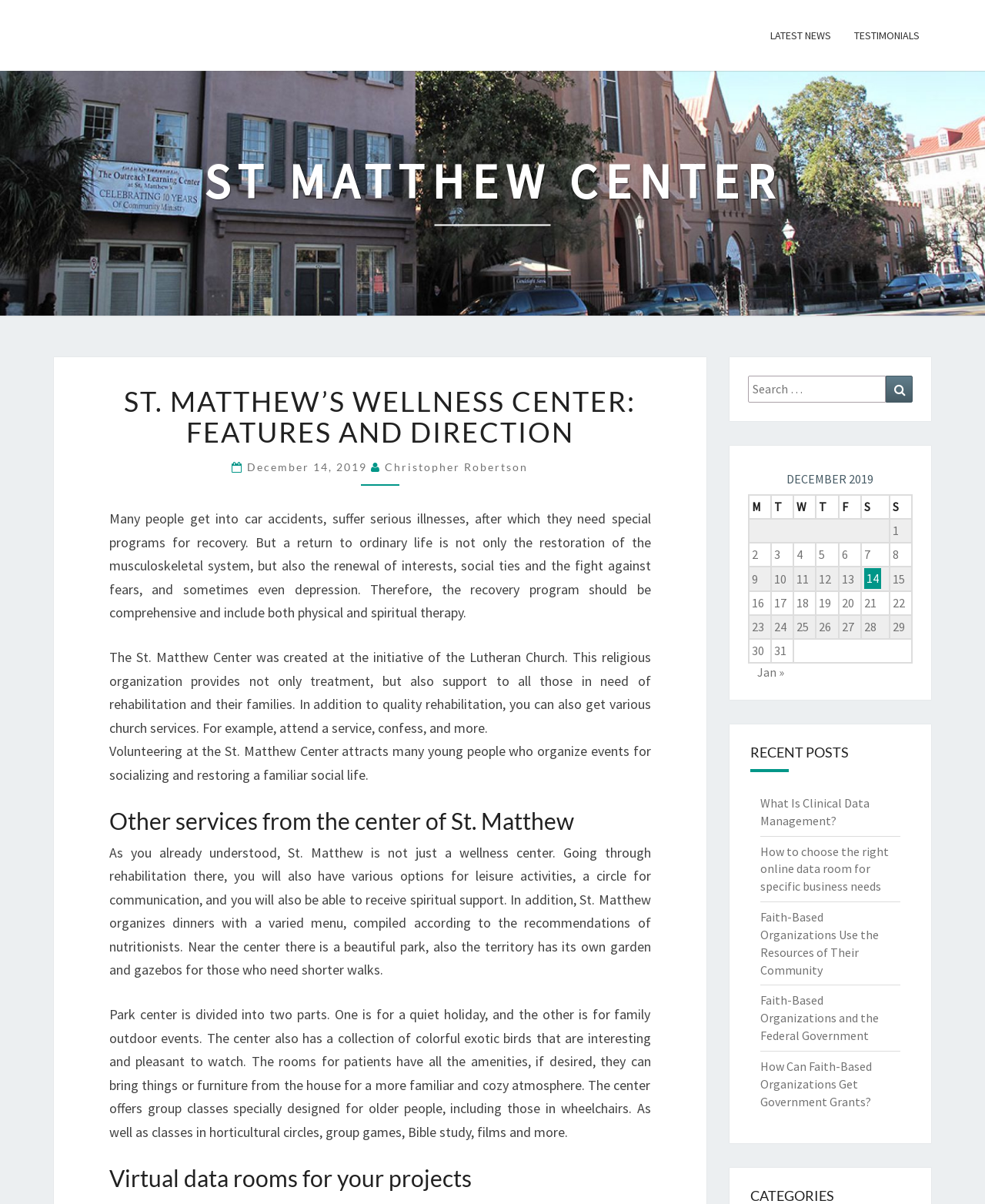Please provide a detailed answer to the question below by examining the image:
What type of classes are offered at the St. Matthew Center?

According to the webpage, the center offers group classes specially designed for older people, including those in wheelchairs, indicating that this type of class is available.